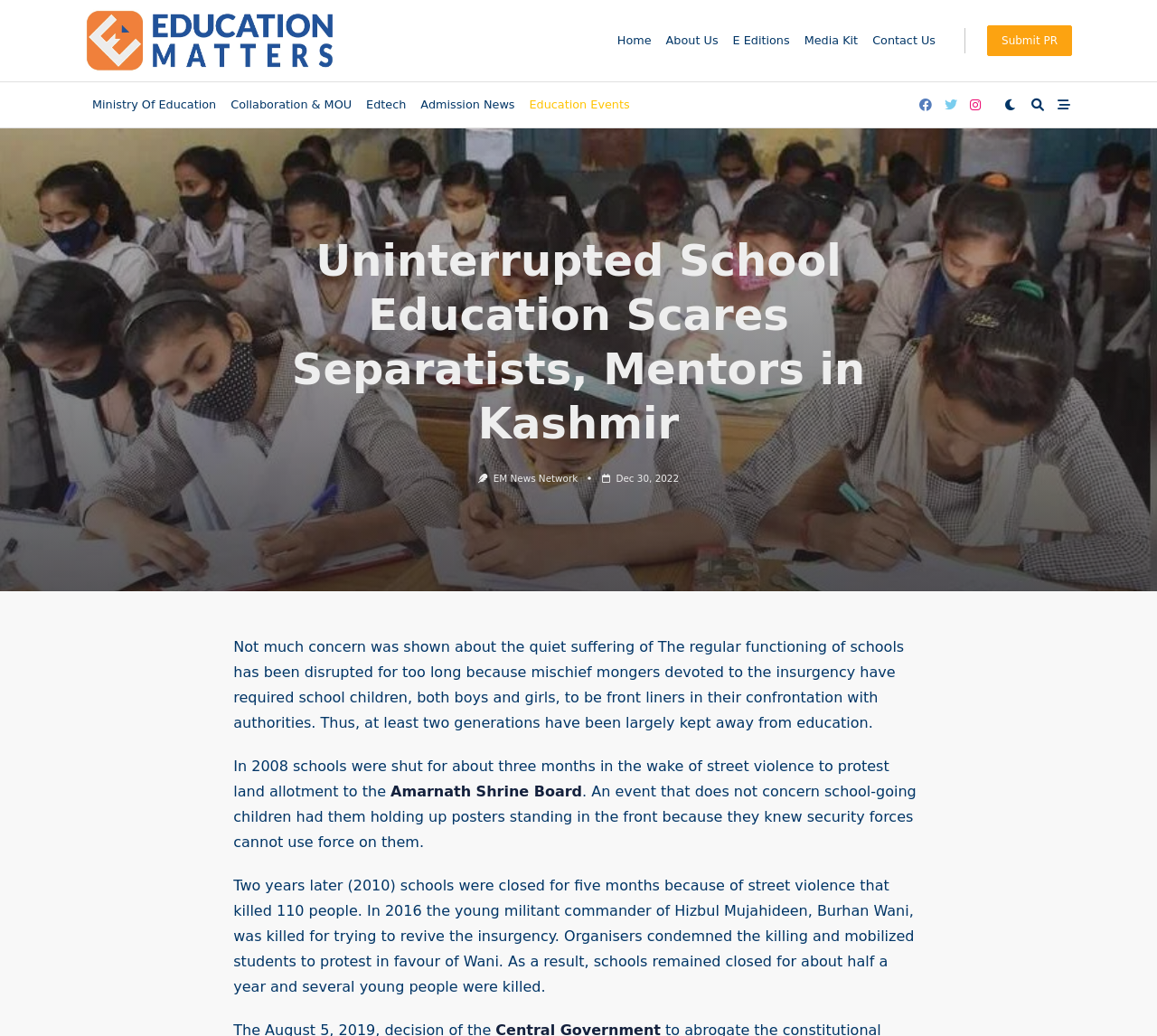Please identify the bounding box coordinates of the area that needs to be clicked to follow this instruction: "Click on the 'Ministry Of Education' link".

[0.073, 0.09, 0.193, 0.112]